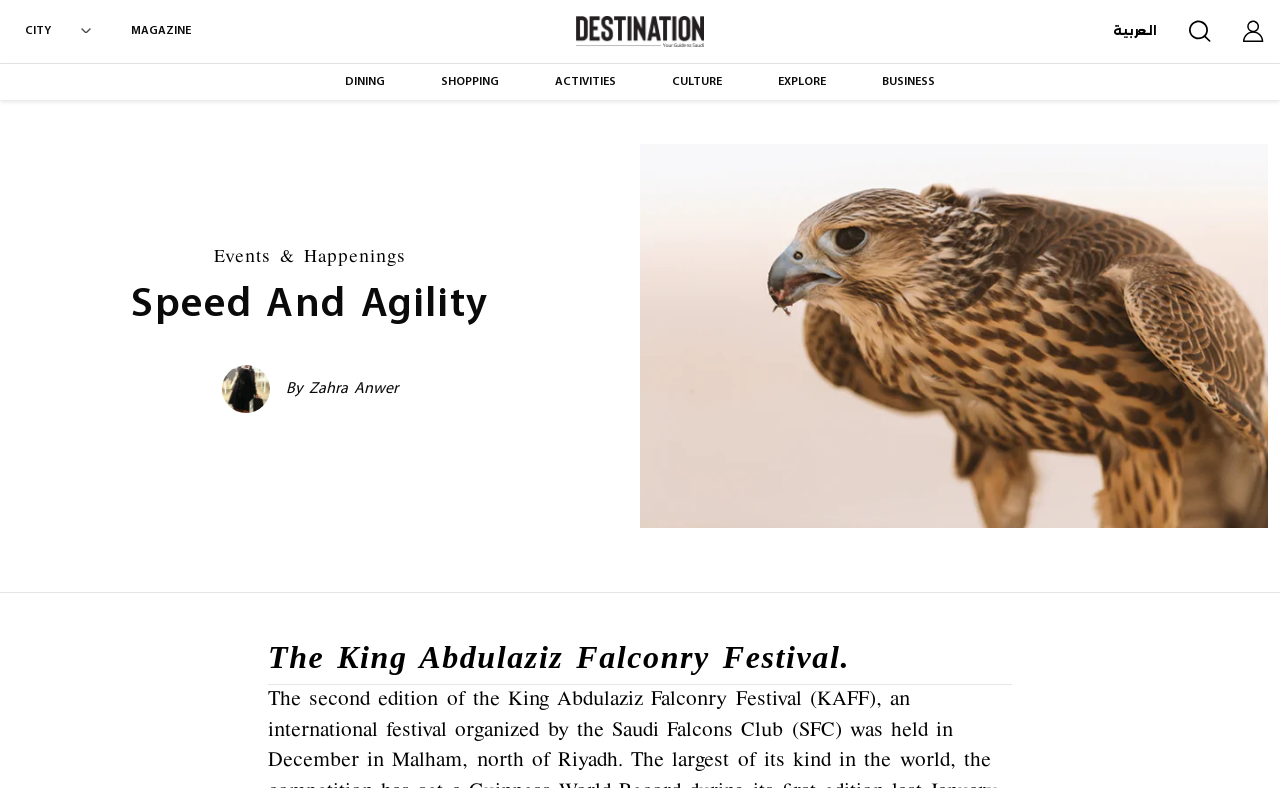Indicate the bounding box coordinates of the element that needs to be clicked to satisfy the following instruction: "Read the magazine". The coordinates should be four float numbers between 0 and 1, i.e., [left, top, right, bottom].

[0.102, 0.028, 0.149, 0.051]